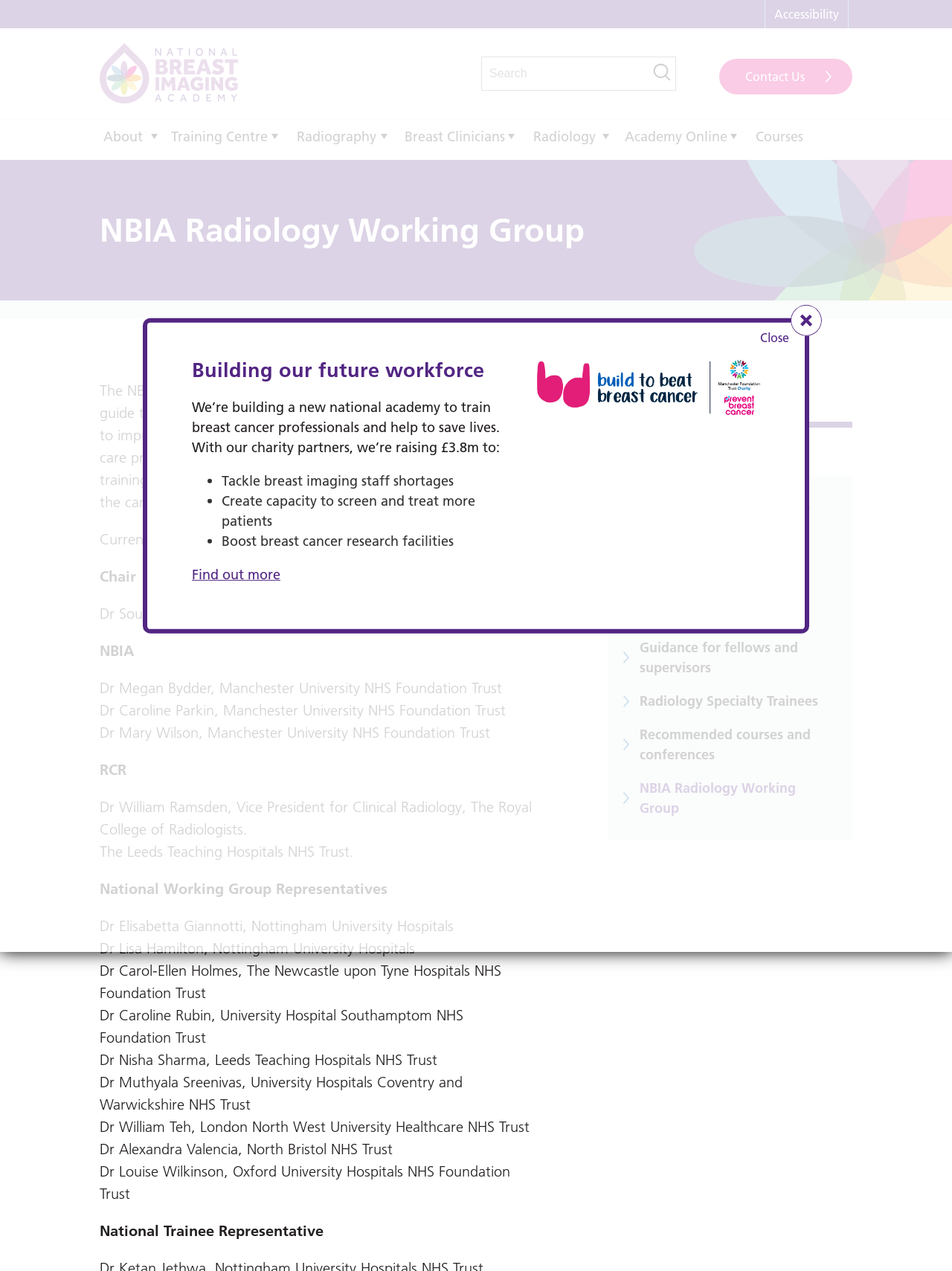Find and specify the bounding box coordinates that correspond to the clickable region for the instruction: "Click the 'Find out more' link".

[0.202, 0.445, 0.295, 0.459]